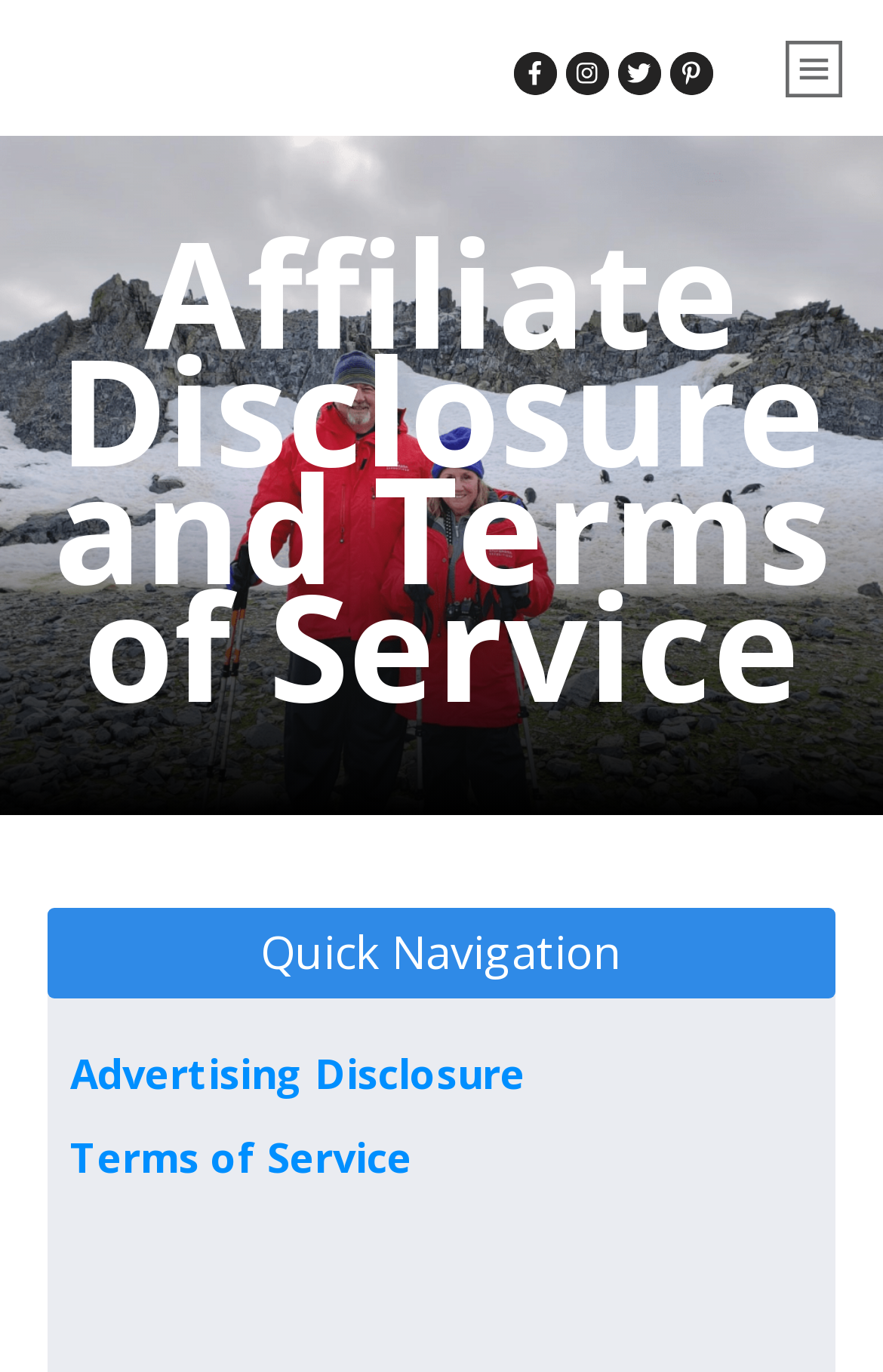Reply to the question below using a single word or brief phrase:
What is the position of the 'Terms of Service' link?

Below 'Quick Navigation'